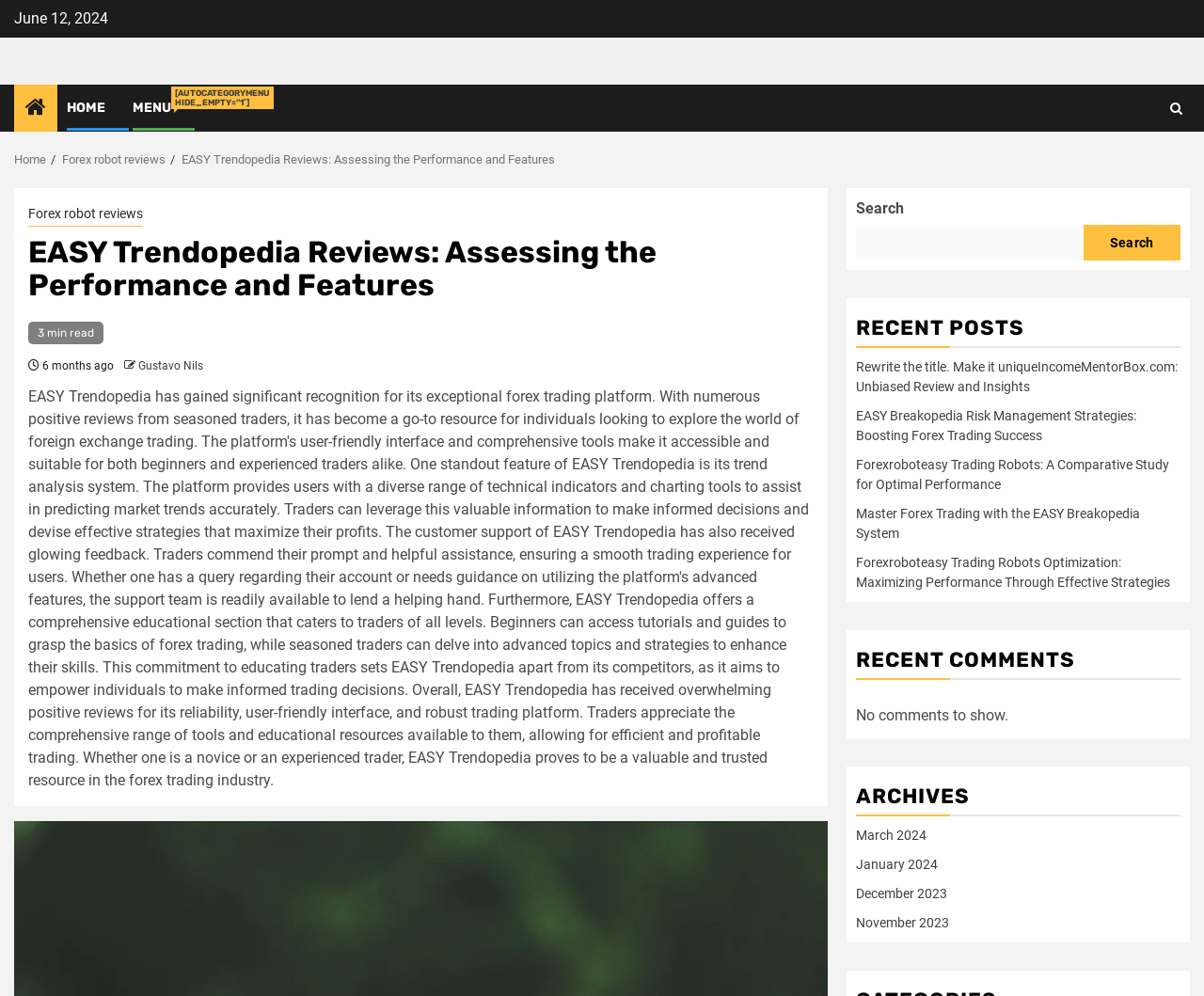Determine the bounding box coordinates for the UI element matching this description: "title="Search"".

[0.967, 0.09, 0.987, 0.127]